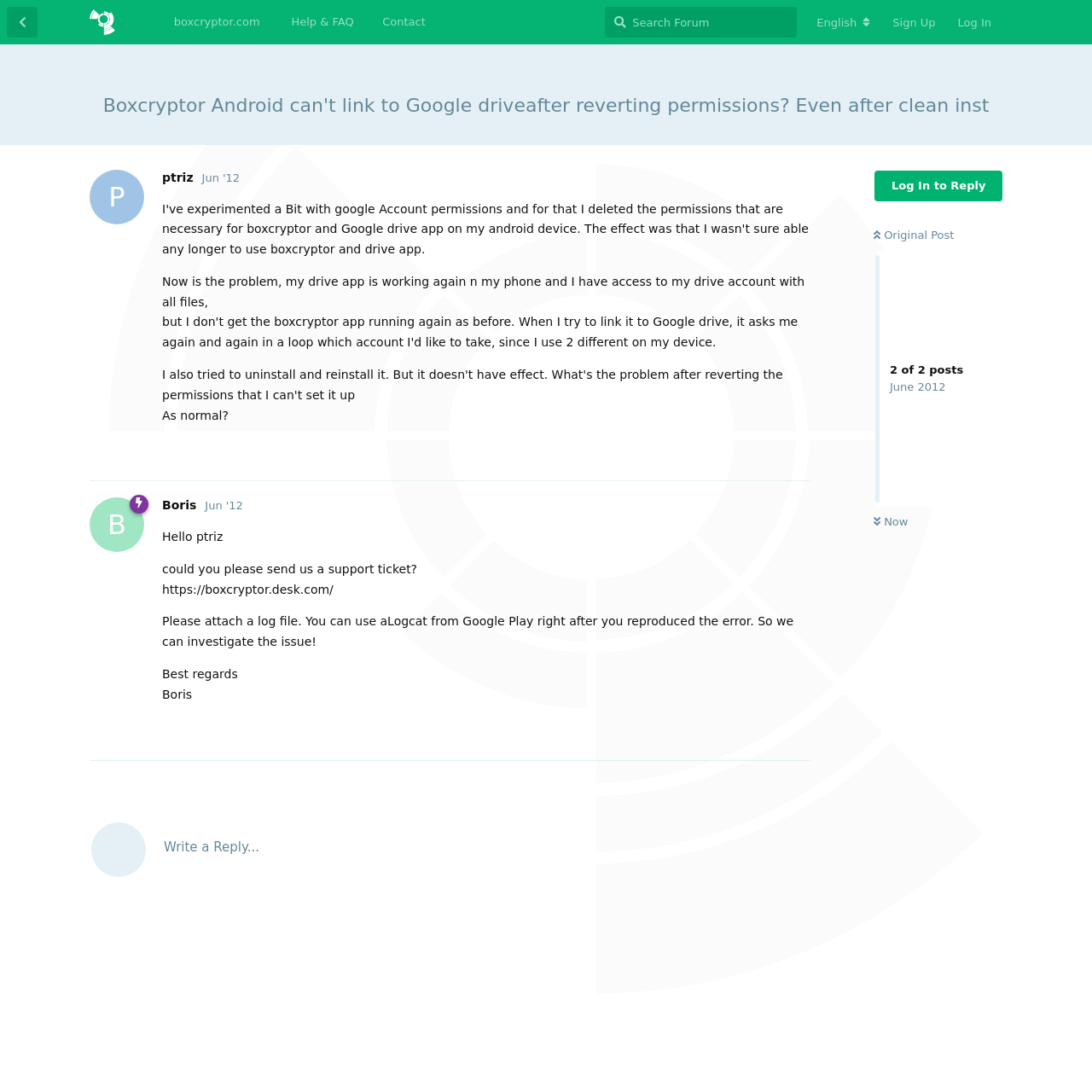Find the bounding box coordinates for the area that should be clicked to accomplish the instruction: "Click on 'Reply'".

[0.694, 0.653, 0.742, 0.681]